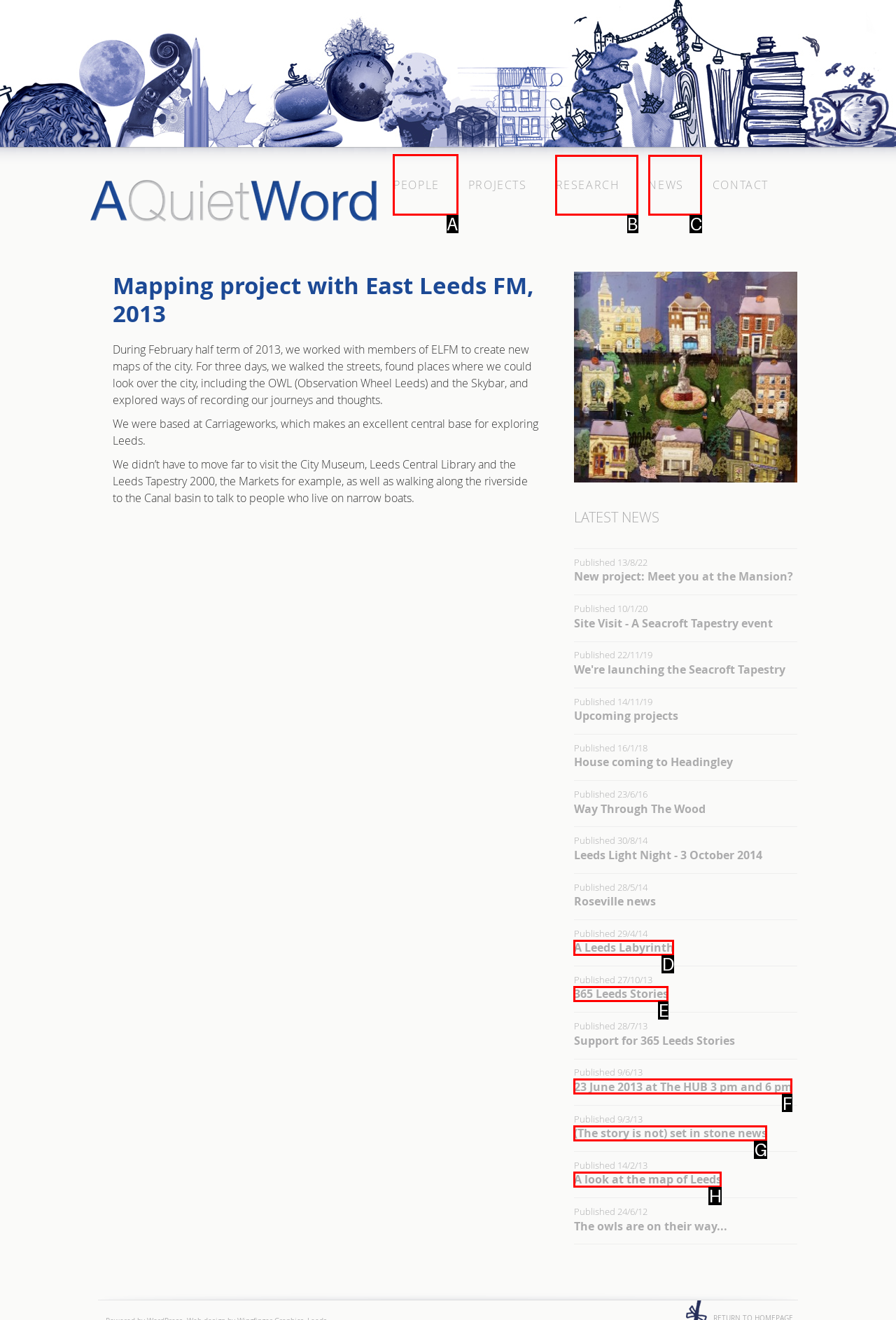Please indicate which HTML element should be clicked to fulfill the following task: Contact us. Provide the letter of the selected option.

None